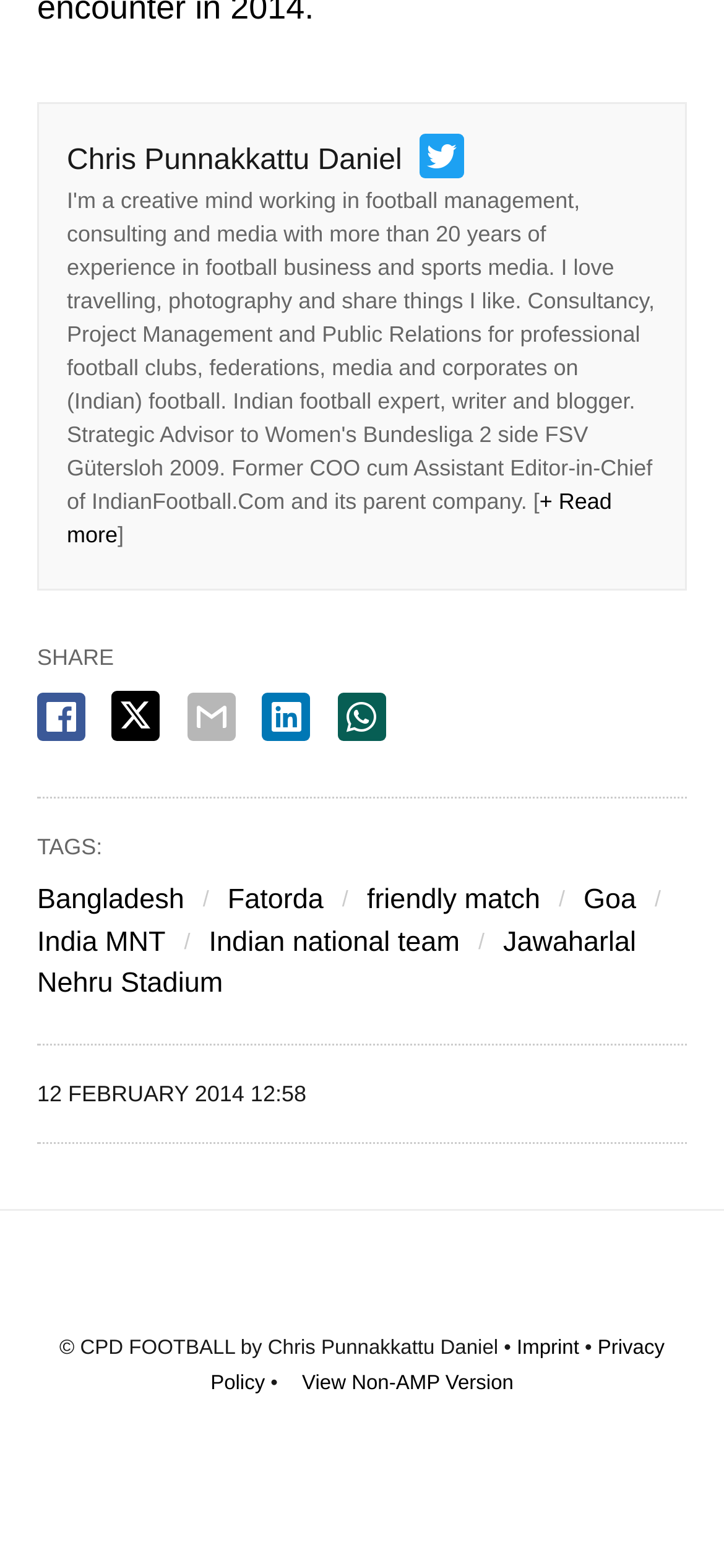Give a concise answer of one word or phrase to the question: 
What is the date of the article?

12 FEBRUARY 2014